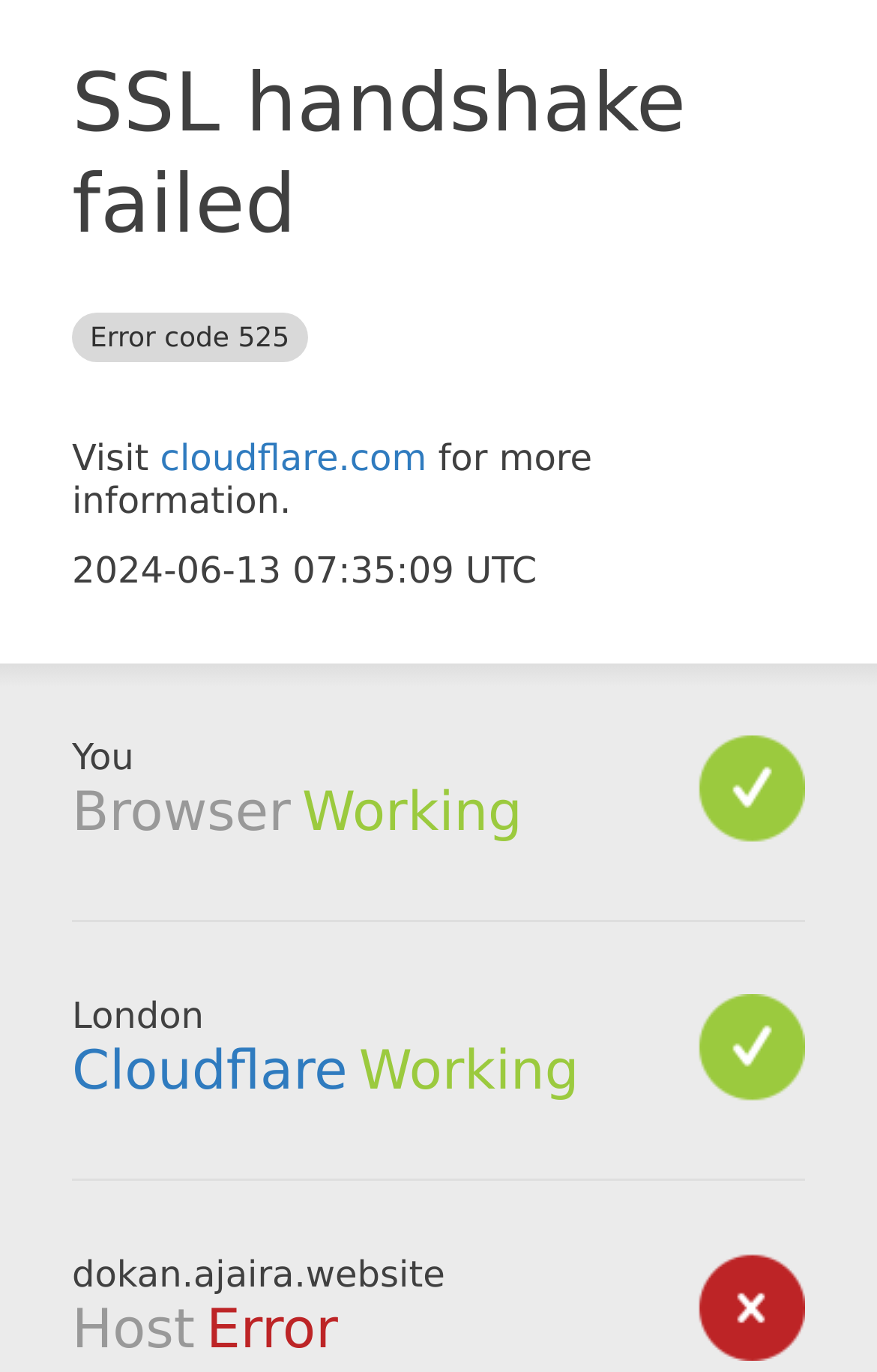Please find and generate the text of the main heading on the webpage.

SSL handshake failed Error code 525